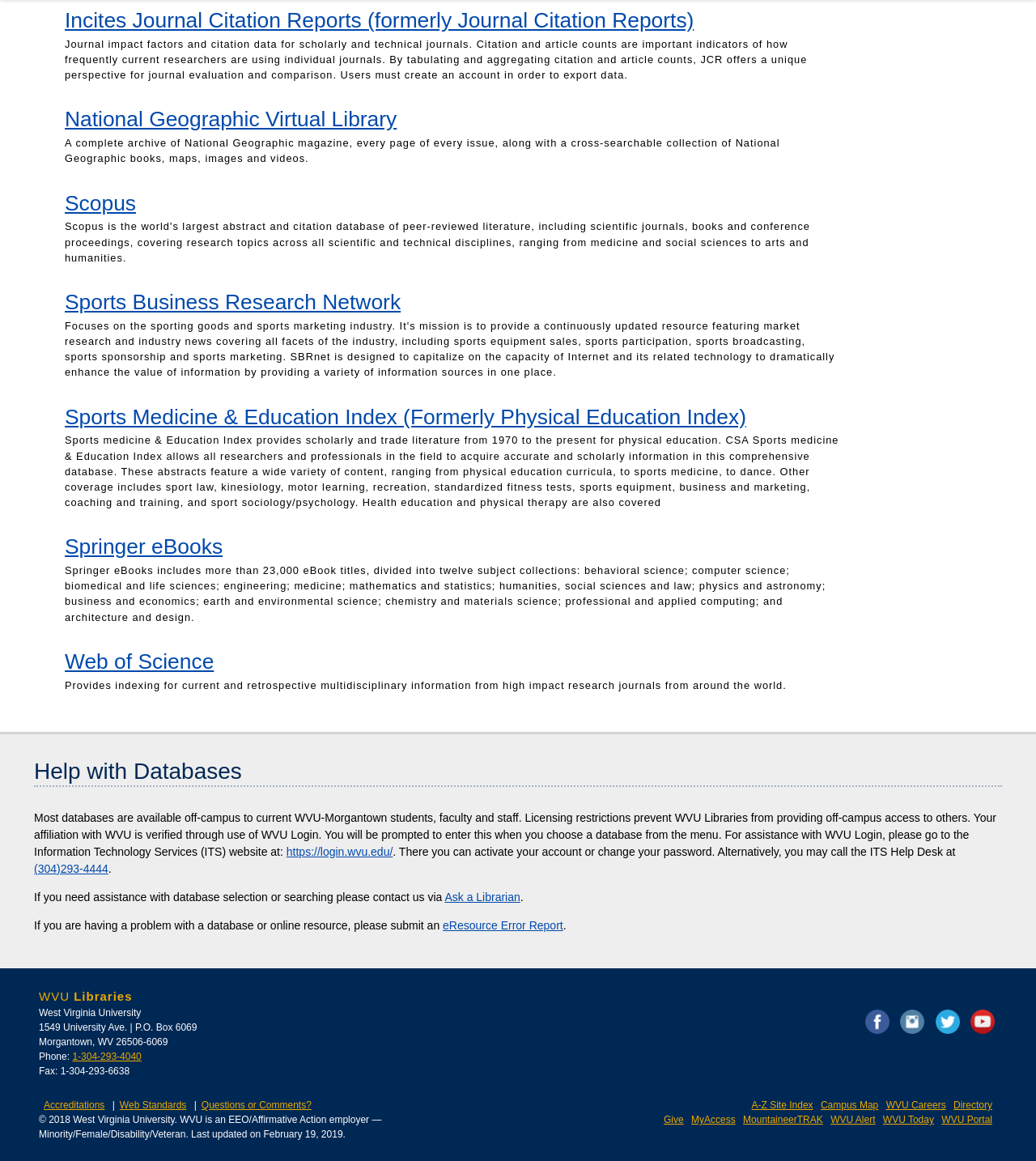Please indicate the bounding box coordinates for the clickable area to complete the following task: "Explore Scopus". The coordinates should be specified as four float numbers between 0 and 1, i.e., [left, top, right, bottom].

[0.062, 0.164, 0.131, 0.185]